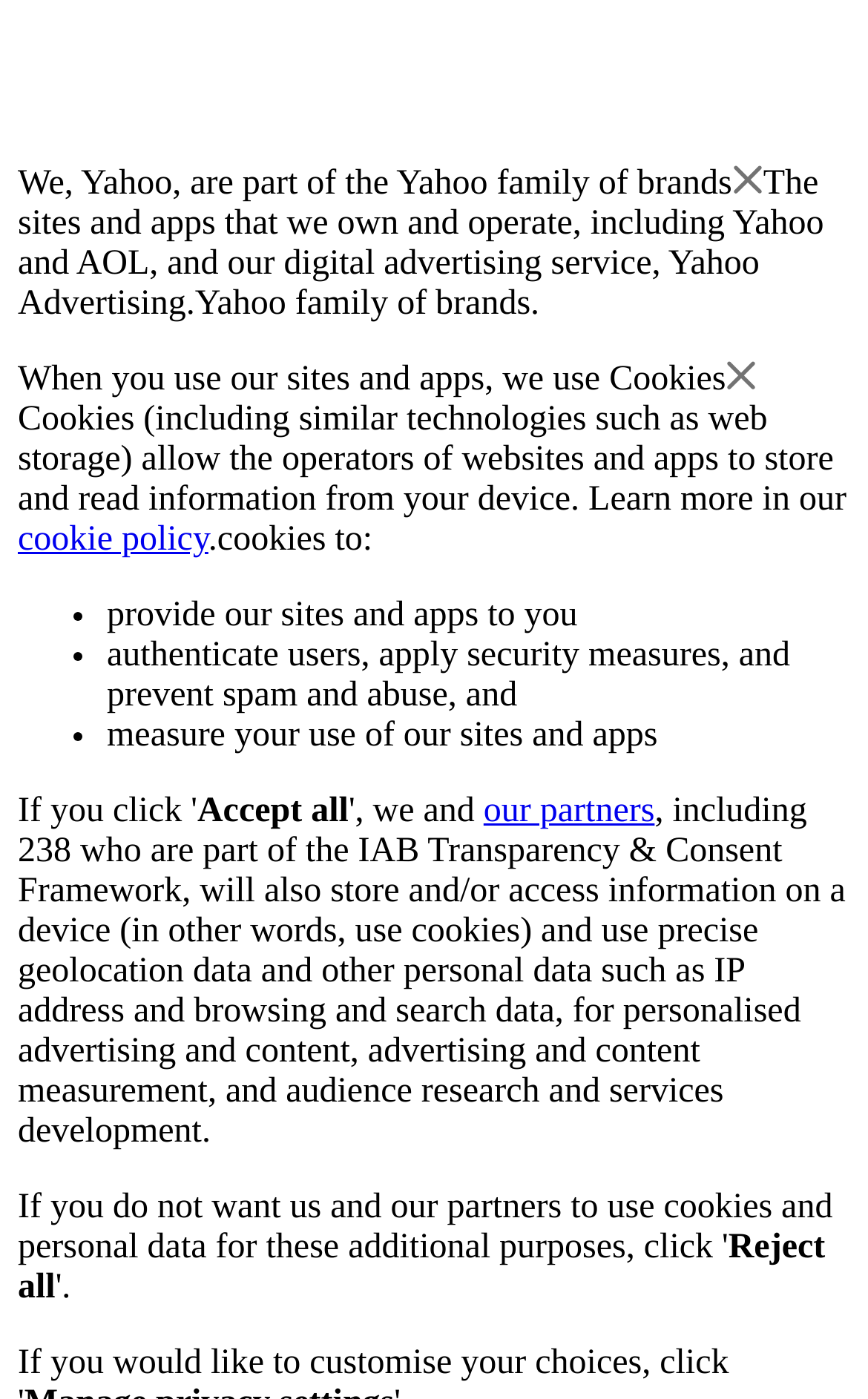Answer the following in one word or a short phrase: 
What is Yahoo part of?

Yahoo family of brands